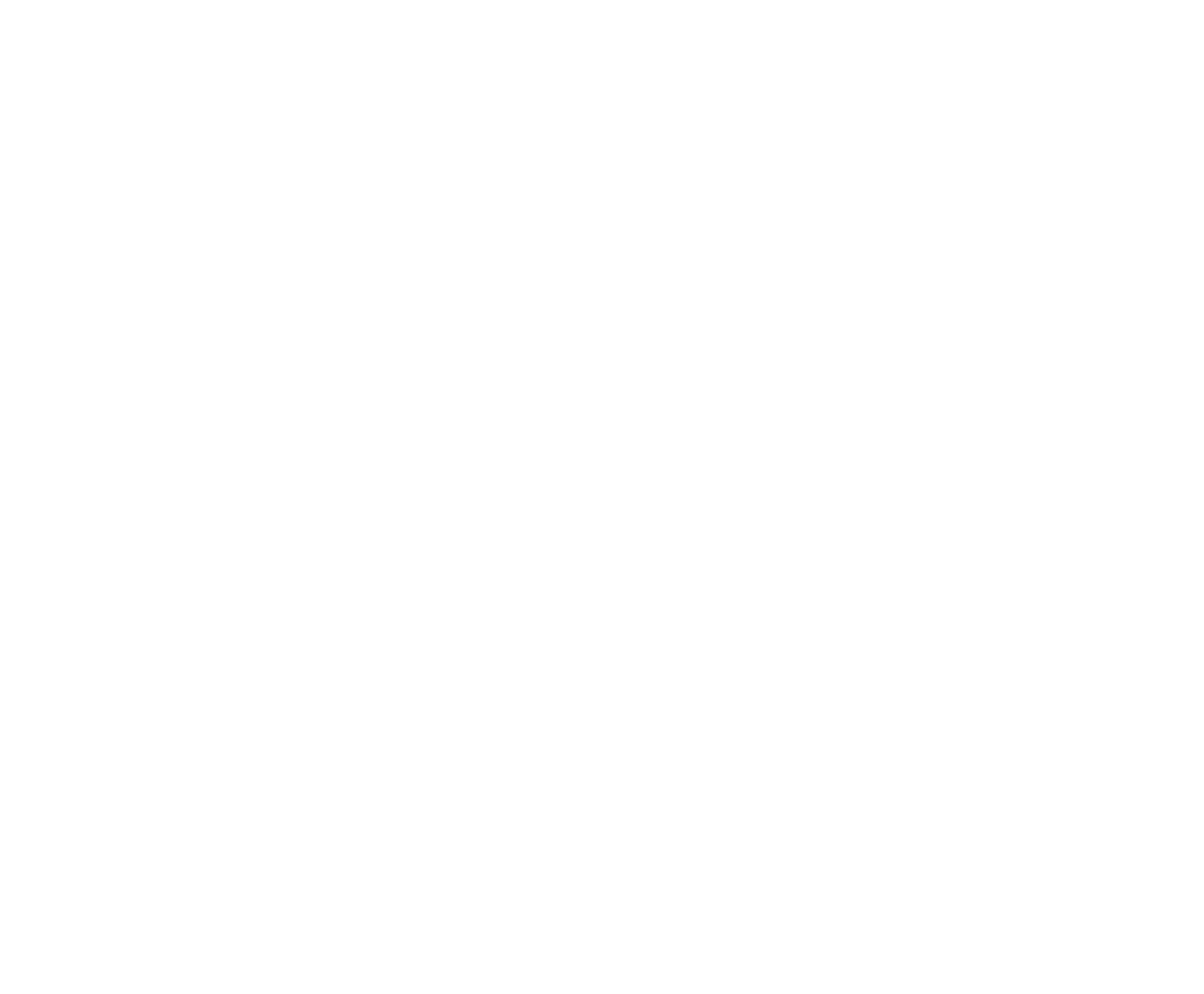Provide a single word or phrase to answer the given question: 
What is the name of the school mentioned?

School of International Education